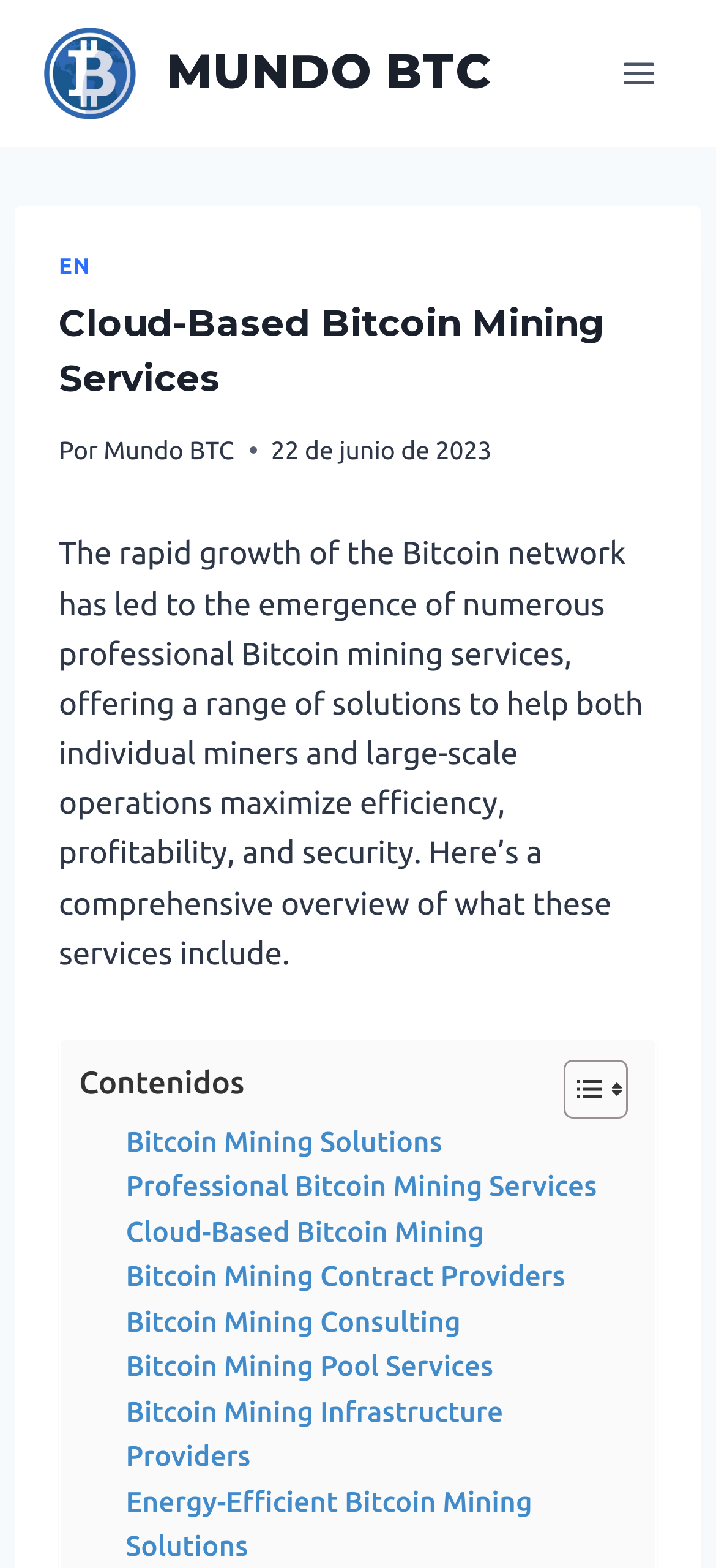What is the purpose of the Bitcoin mining services?
Based on the image, answer the question with as much detail as possible.

I read the static text element that describes the purpose of the Bitcoin mining services. According to the text, the services aim to help both individual miners and large-scale operations maximize efficiency, profitability, and security.